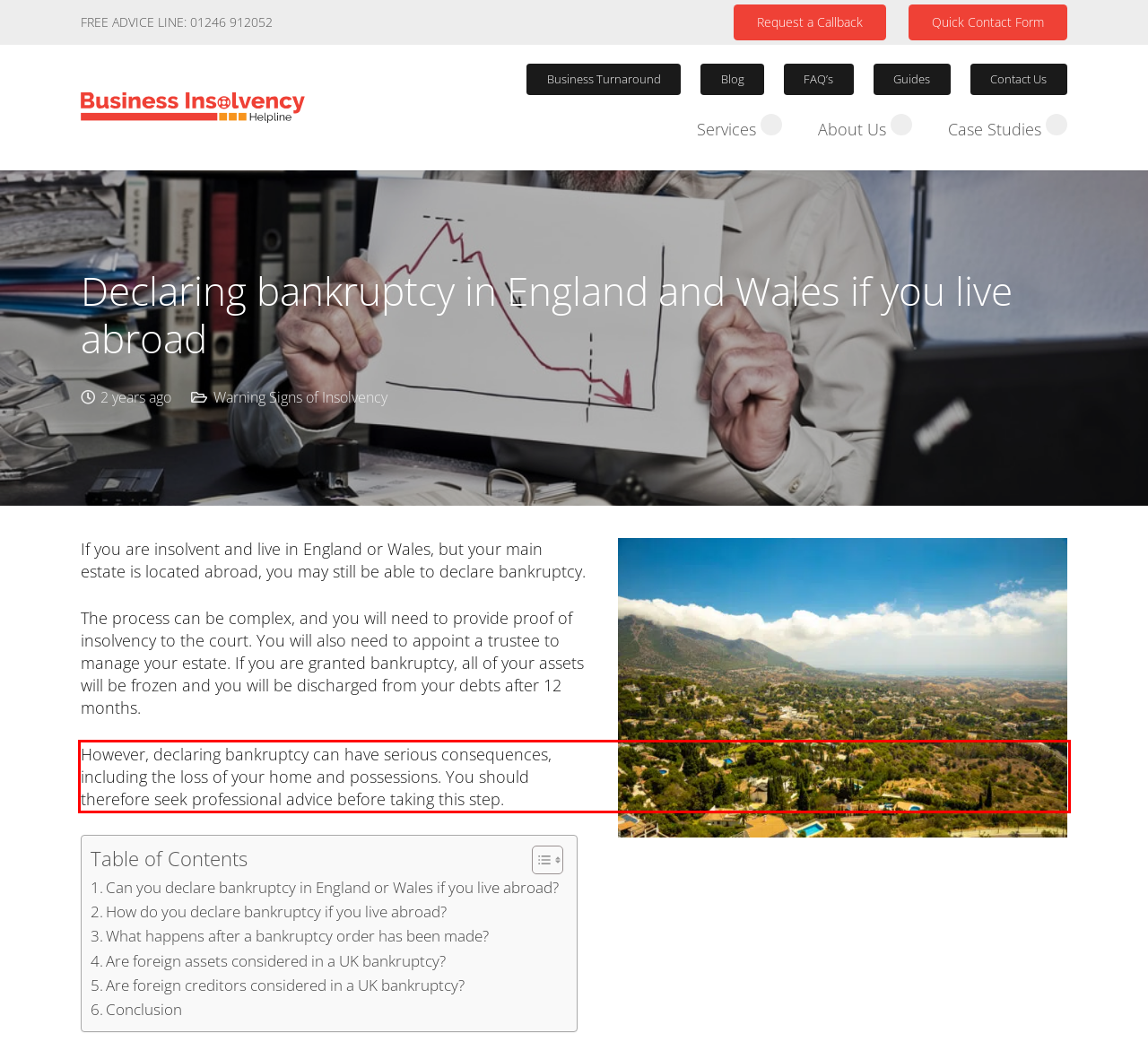From the given screenshot of a webpage, identify the red bounding box and extract the text content within it.

However, declaring bankruptcy can have serious consequences, including the loss of your home and possessions. You should therefore seek professional advice before taking this step.